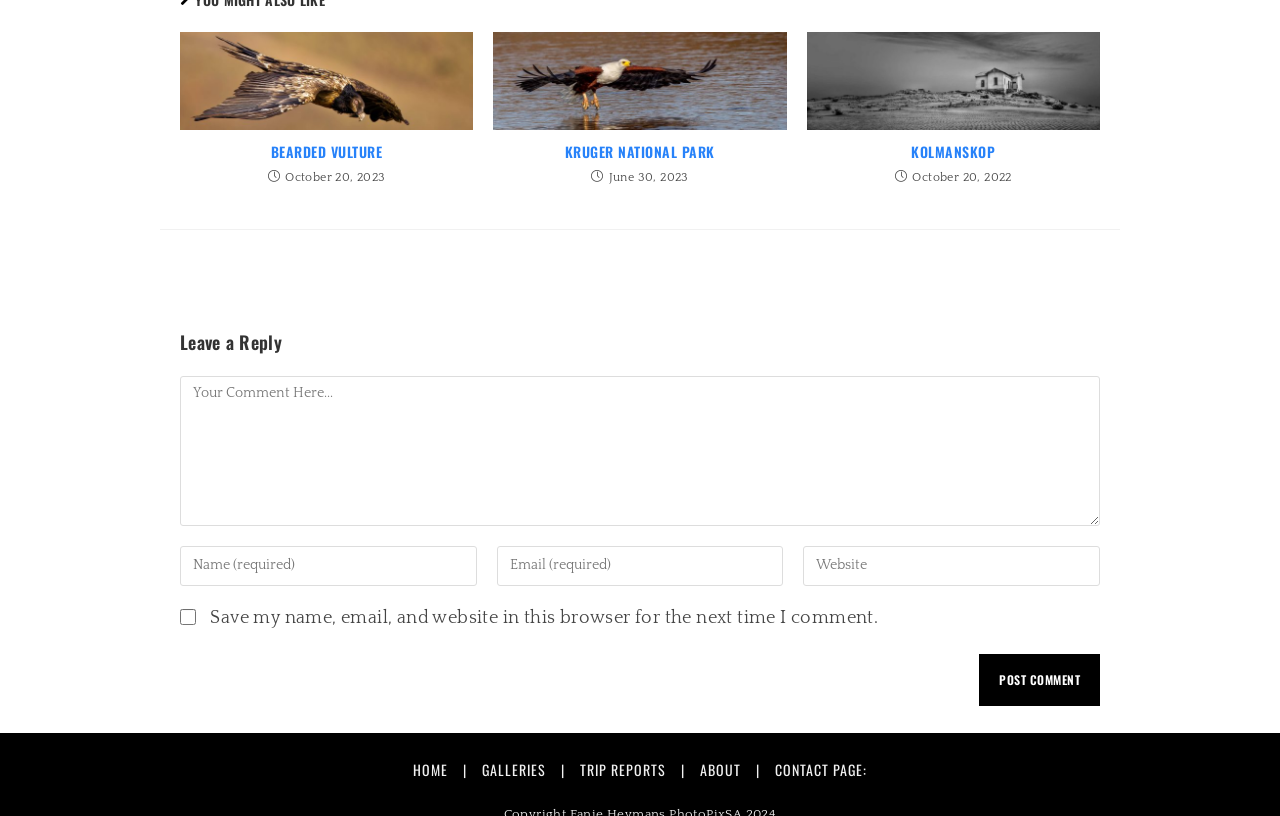Locate the coordinates of the bounding box for the clickable region that fulfills this instruction: "Go to HOME page".

[0.323, 0.93, 0.35, 0.956]